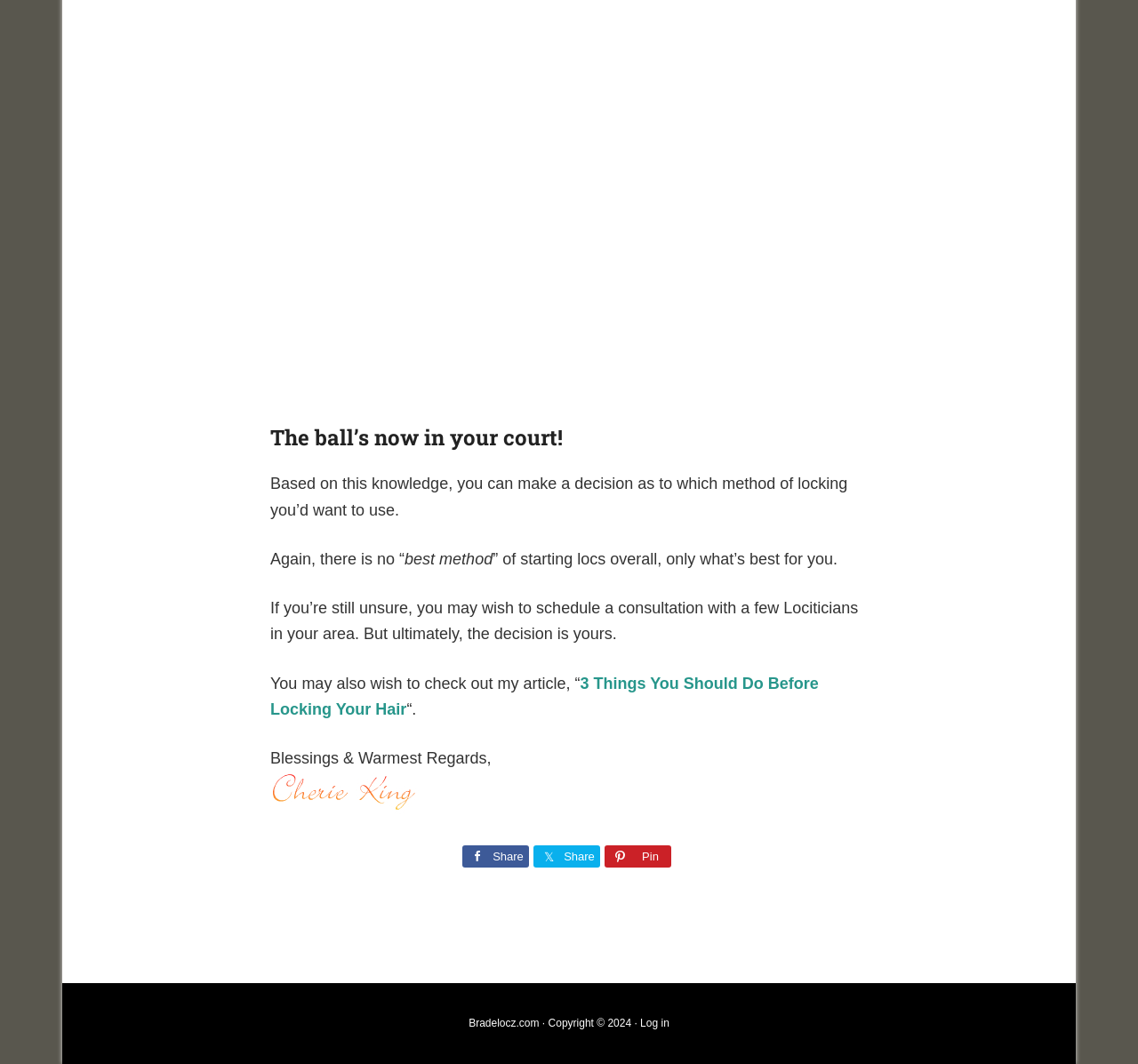Refer to the image and offer a detailed explanation in response to the question: What is the title of the linked article?

The linked article is titled '3 Things You Should Do Before Locking Your Hair', which is mentioned in the sentence 'You may also wish to check out my article, “3 Things You Should Do Before Locking Your Hair”'.